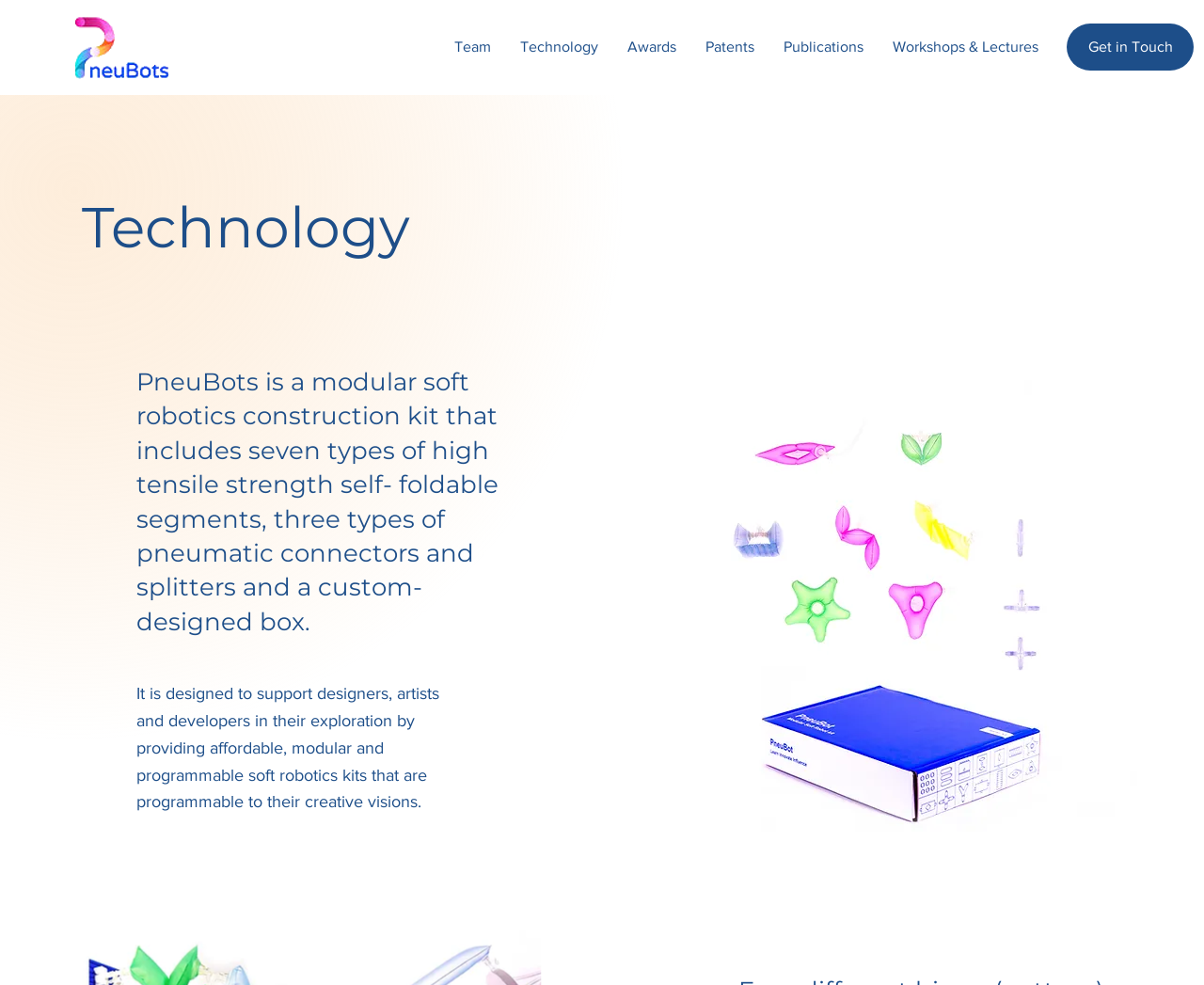Use the information in the screenshot to answer the question comprehensively: How many types of pneumatic connectors are there?

According to the StaticText element, PneuBots is a modular soft robotics construction kit that includes seven types of high tensile strength self-foldable segments, three types of pneumatic connectors and splitters, and a custom-designed box. Therefore, there are three types of pneumatic connectors.